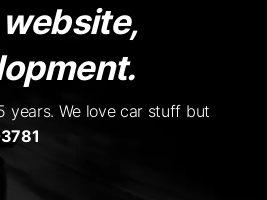What is the company's area of expertise?
From the image, respond with a single word or phrase.

Digital solutions